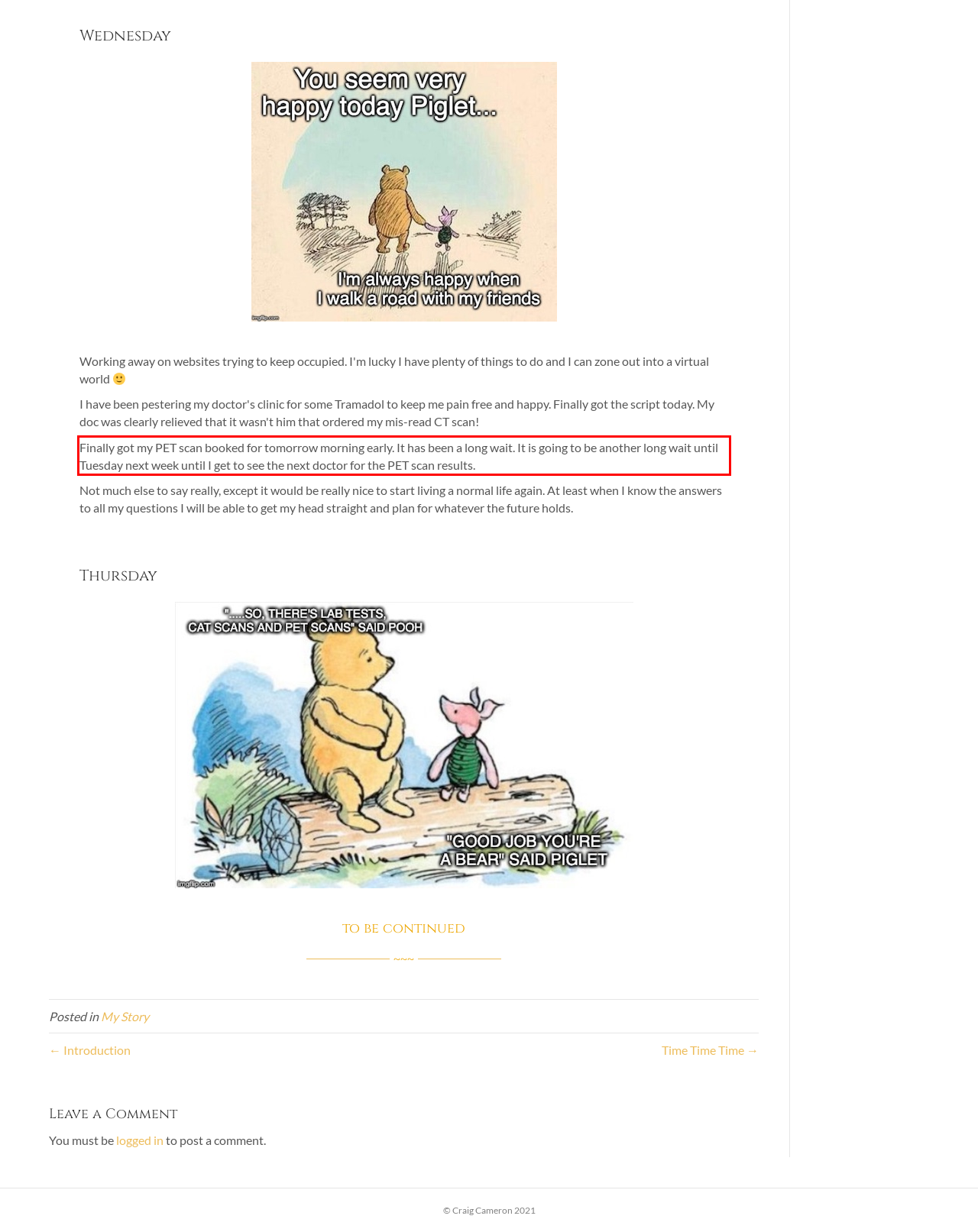Your task is to recognize and extract the text content from the UI element enclosed in the red bounding box on the webpage screenshot.

Finally got my PET scan booked for tomorrow morning early. It has been a long wait. It is going to be another long wait until Tuesday next week until I get to see the next doctor for the PET scan results.